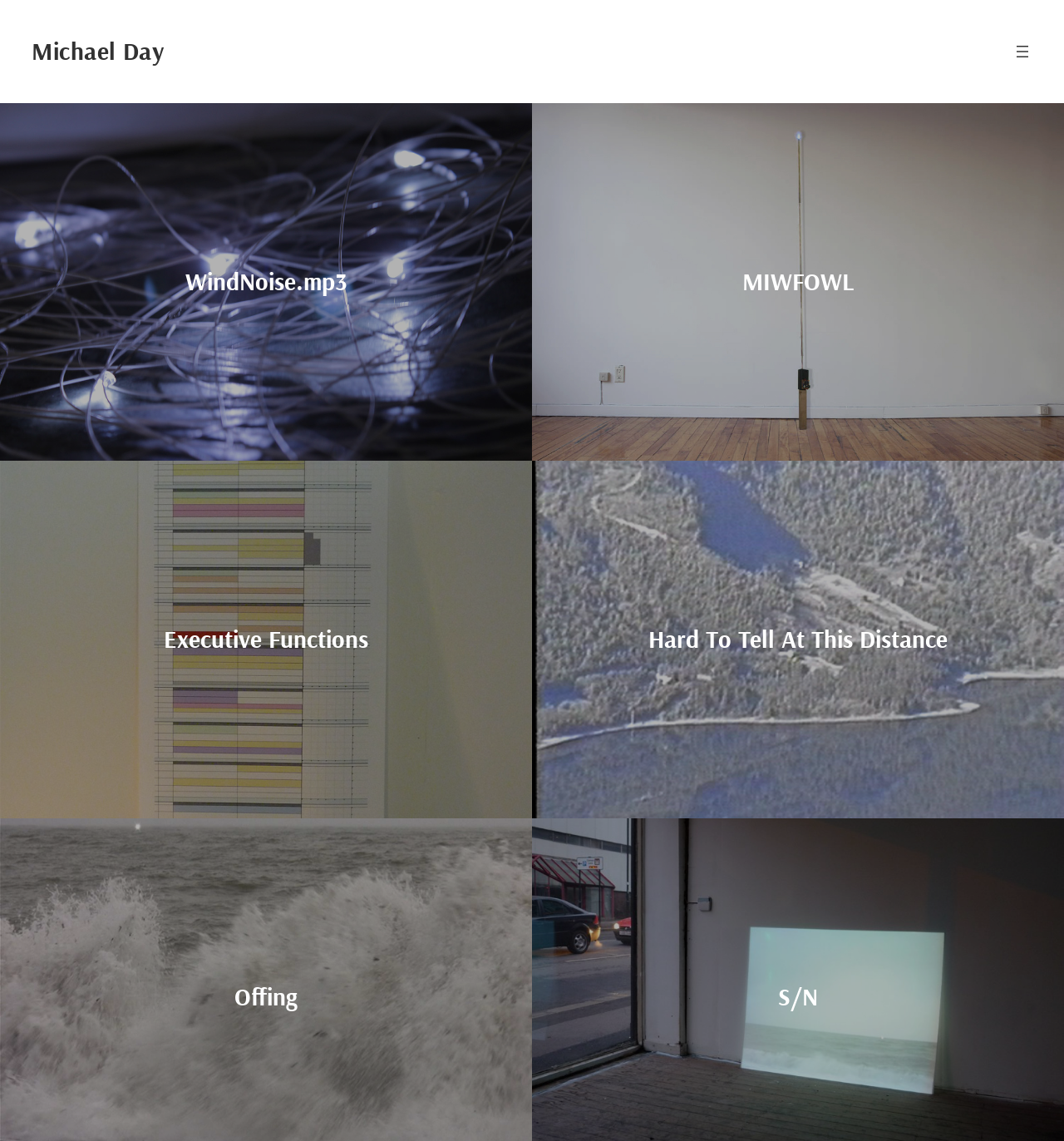Find the bounding box coordinates of the clickable region needed to perform the following instruction: "click the link to Michael Day". The coordinates should be provided as four float numbers between 0 and 1, i.e., [left, top, right, bottom].

[0.03, 0.031, 0.154, 0.059]